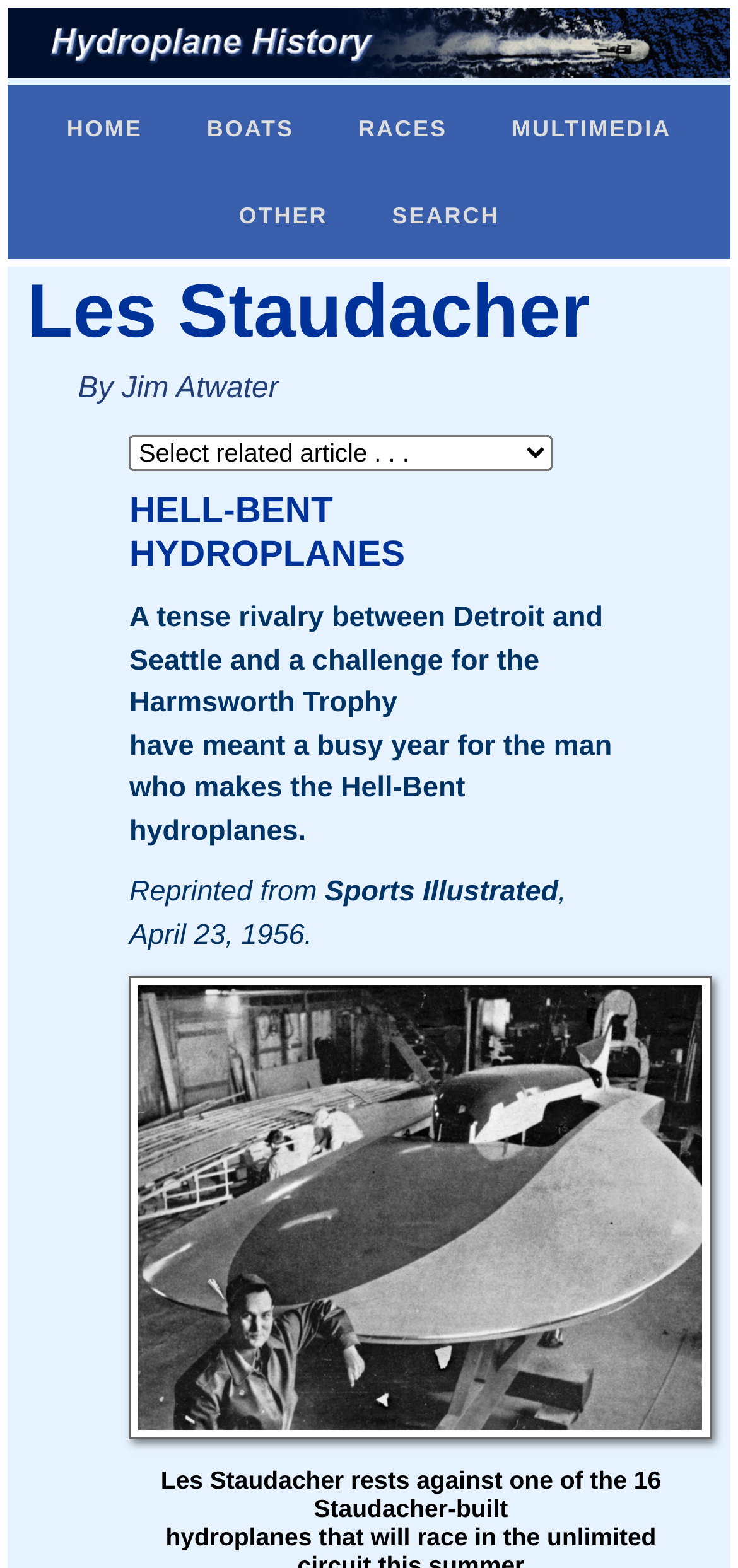Provide your answer to the question using just one word or phrase: What is the name of the author of the article?

Jim Atwater